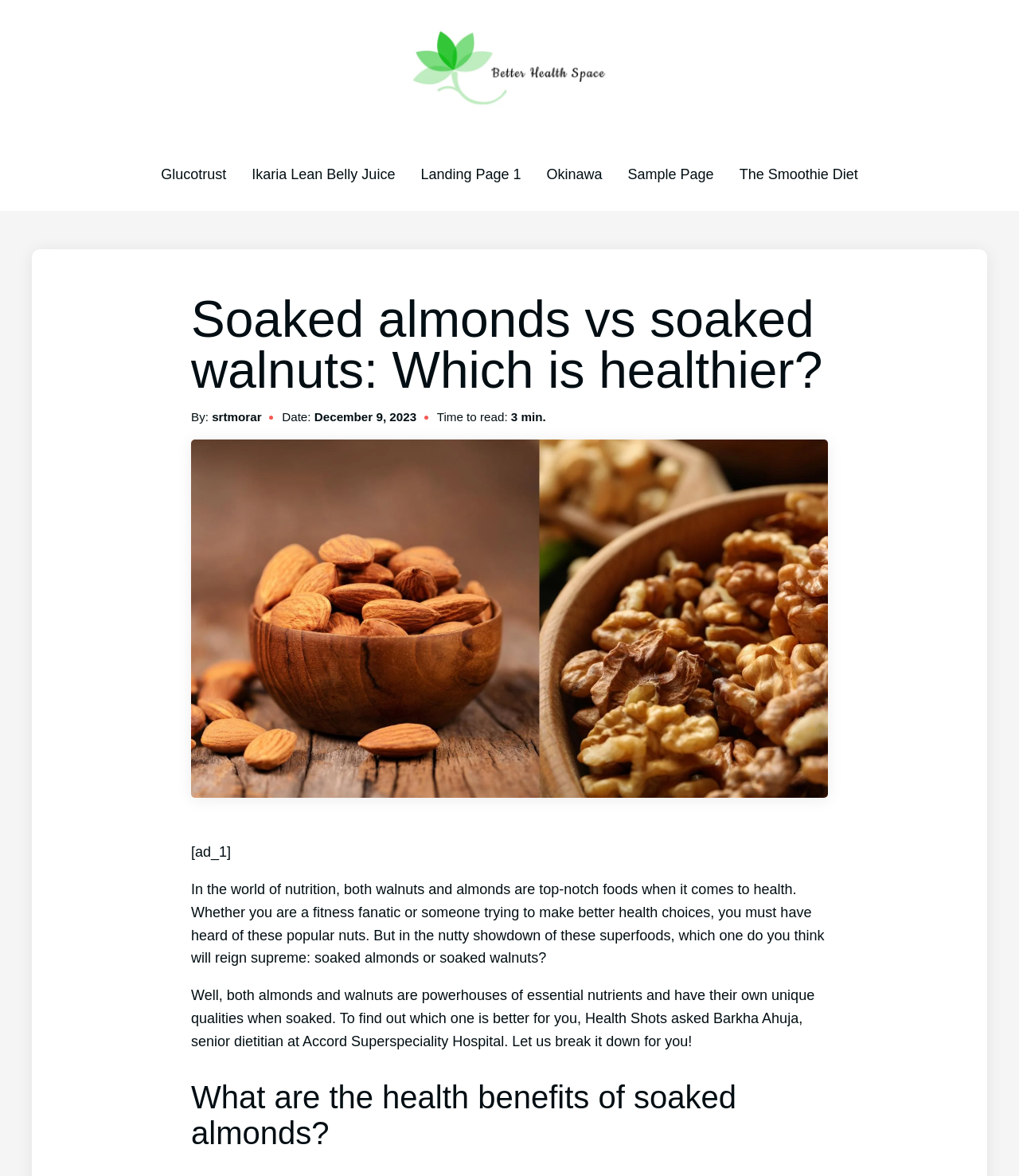Respond to the following question with a brief word or phrase:
What is the date of the article?

December 9, 2023